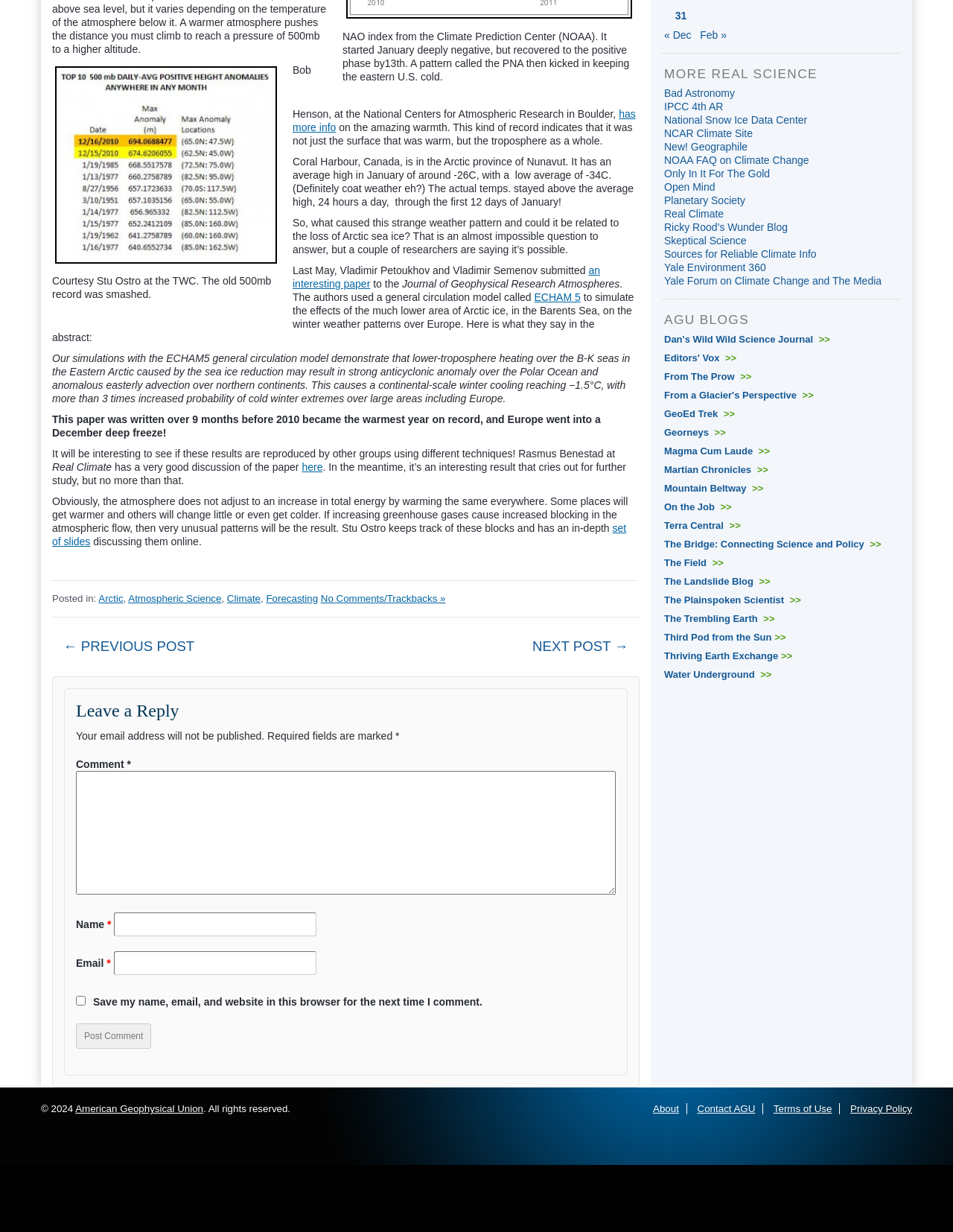Locate the bounding box of the UI element described in the following text: "Terms of Use".

[0.812, 0.95, 0.873, 0.959]